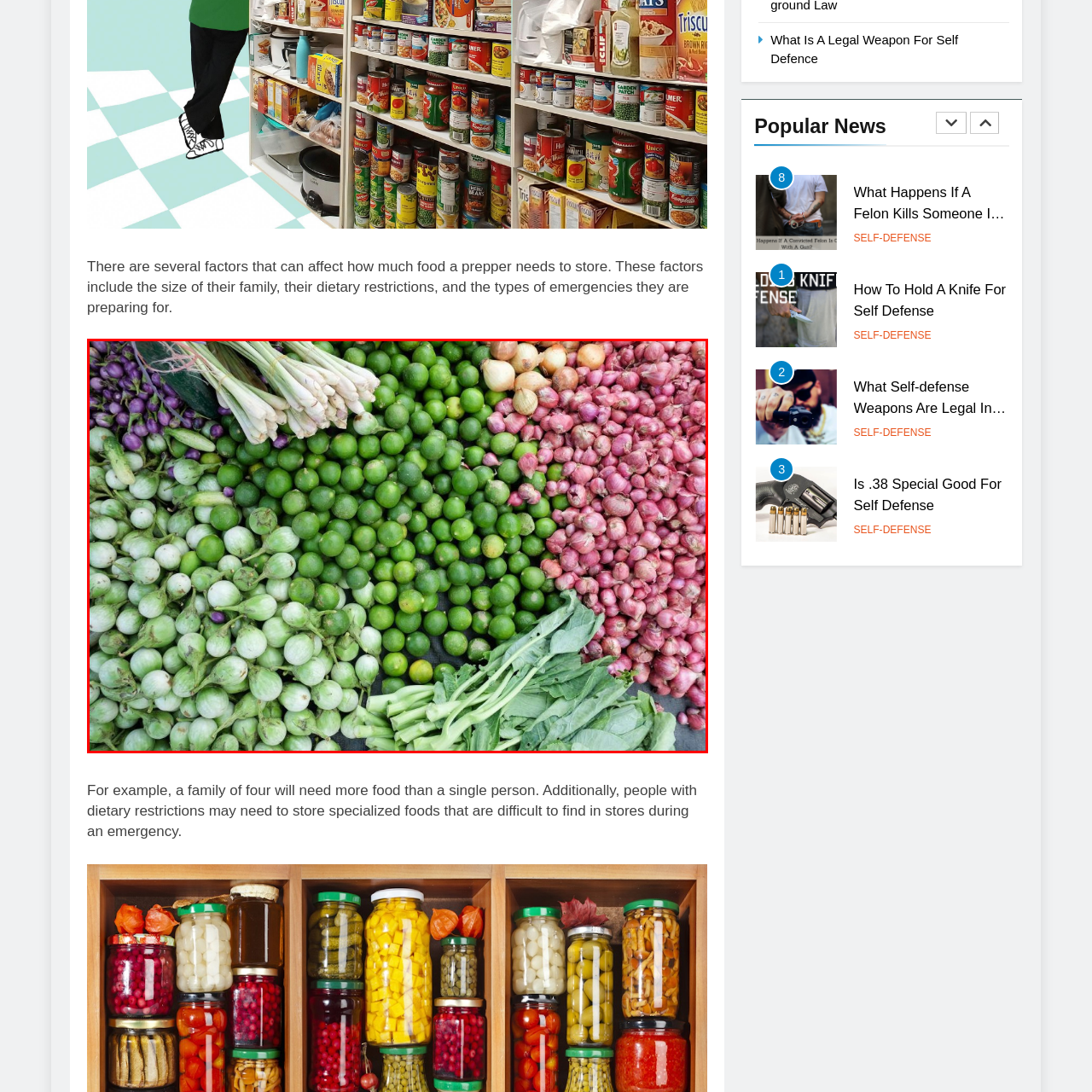Please provide a one-word or phrase response to the following question by examining the image within the red boundary:
What adds height and texture to the arrangement?

Purple scallions